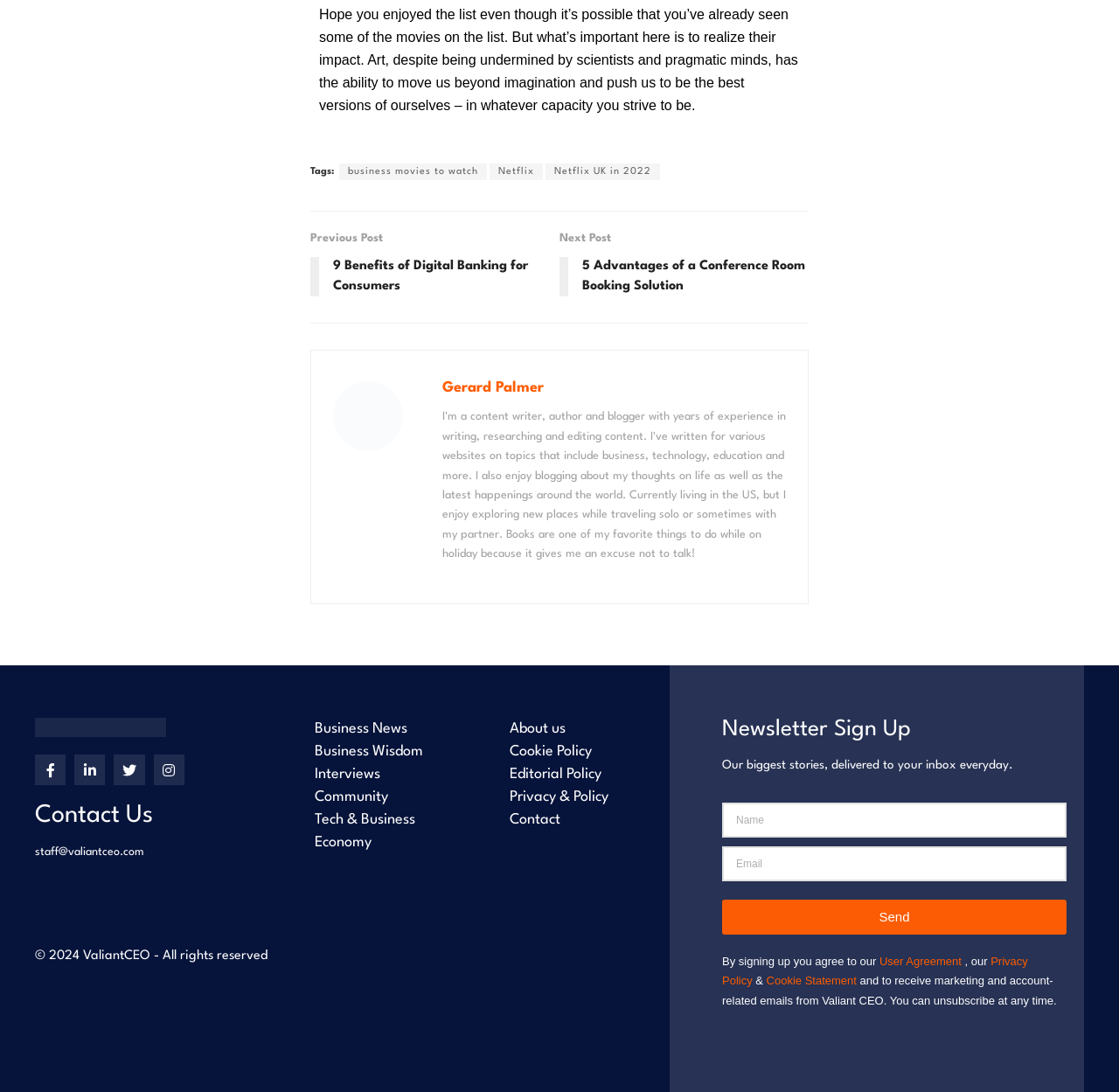What is the benefit of digital banking mentioned in the previous post?
Can you provide an in-depth and detailed response to the question?

The previous post is titled '9 Benefits of Digital Banking for Consumers', which suggests that the post discusses the advantages of digital banking for consumers, with 9 specific benefits mentioned.